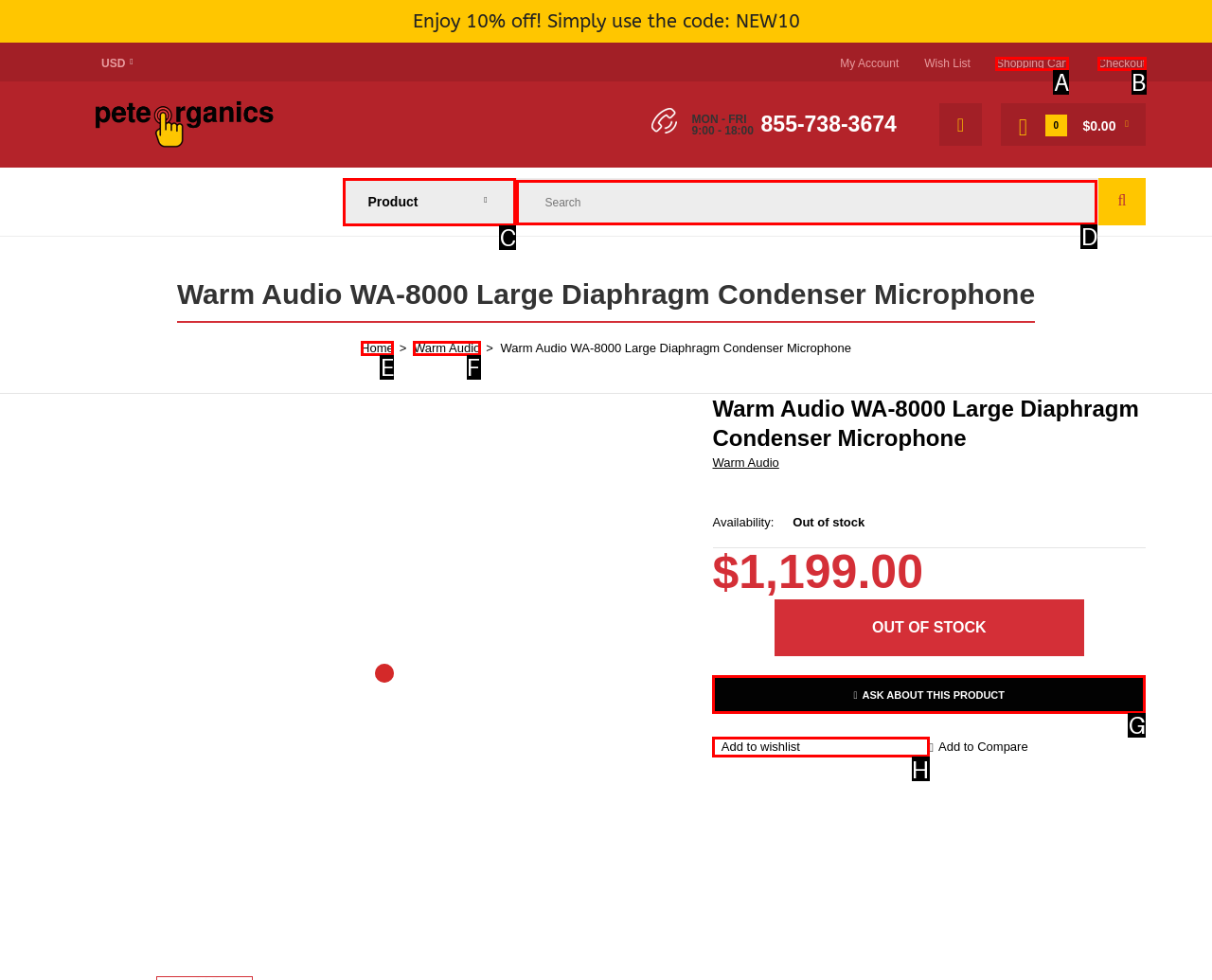Please indicate which HTML element to click in order to fulfill the following task: Go to Home Respond with the letter of the chosen option.

None